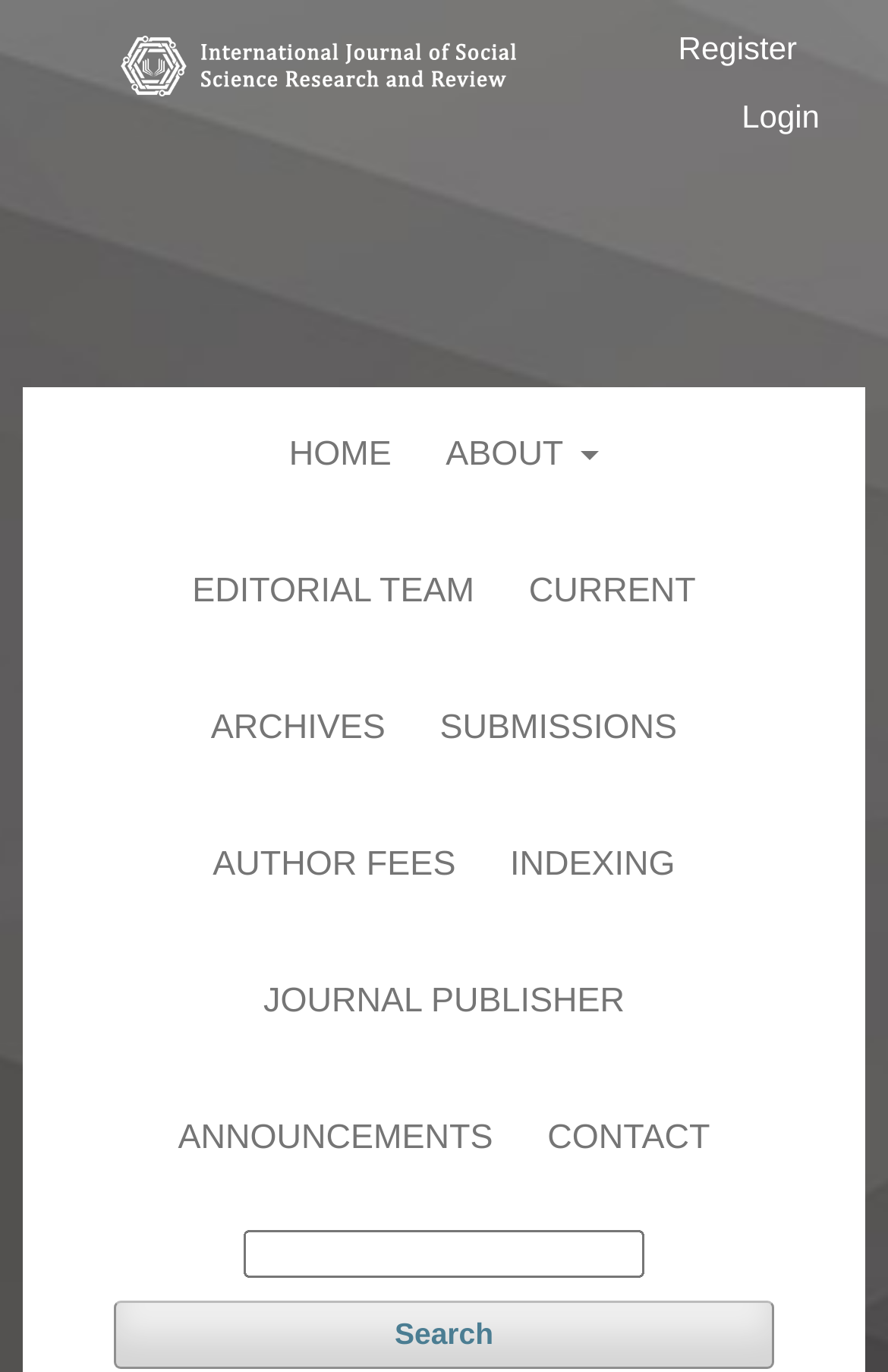Answer in one word or a short phrase: 
What is the text of the first link on the webpage?

International Journal of Social Science Research and Review